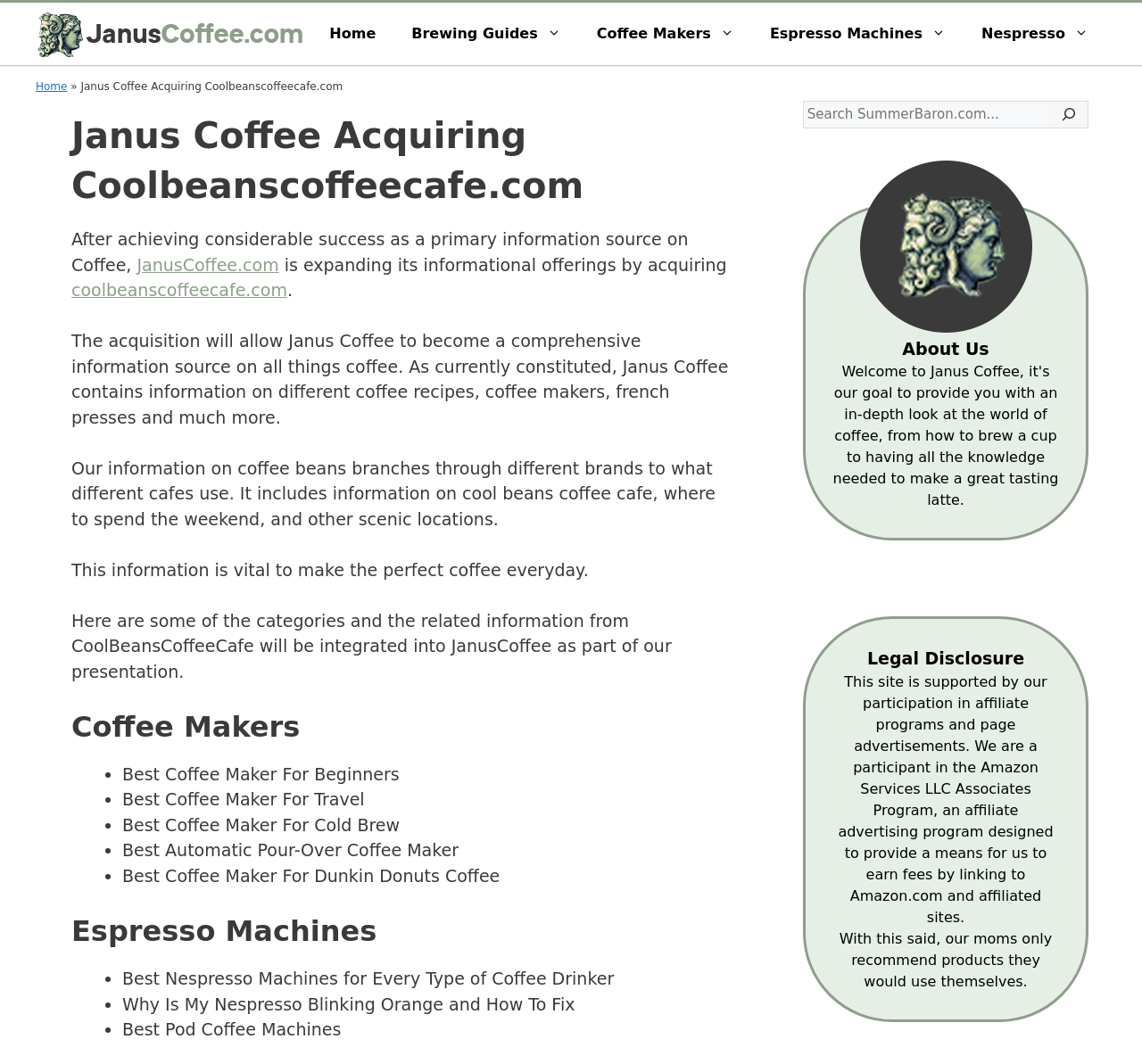Answer the question briefly using a single word or phrase: 
What is the purpose of the acquisition?

To become a comprehensive information source